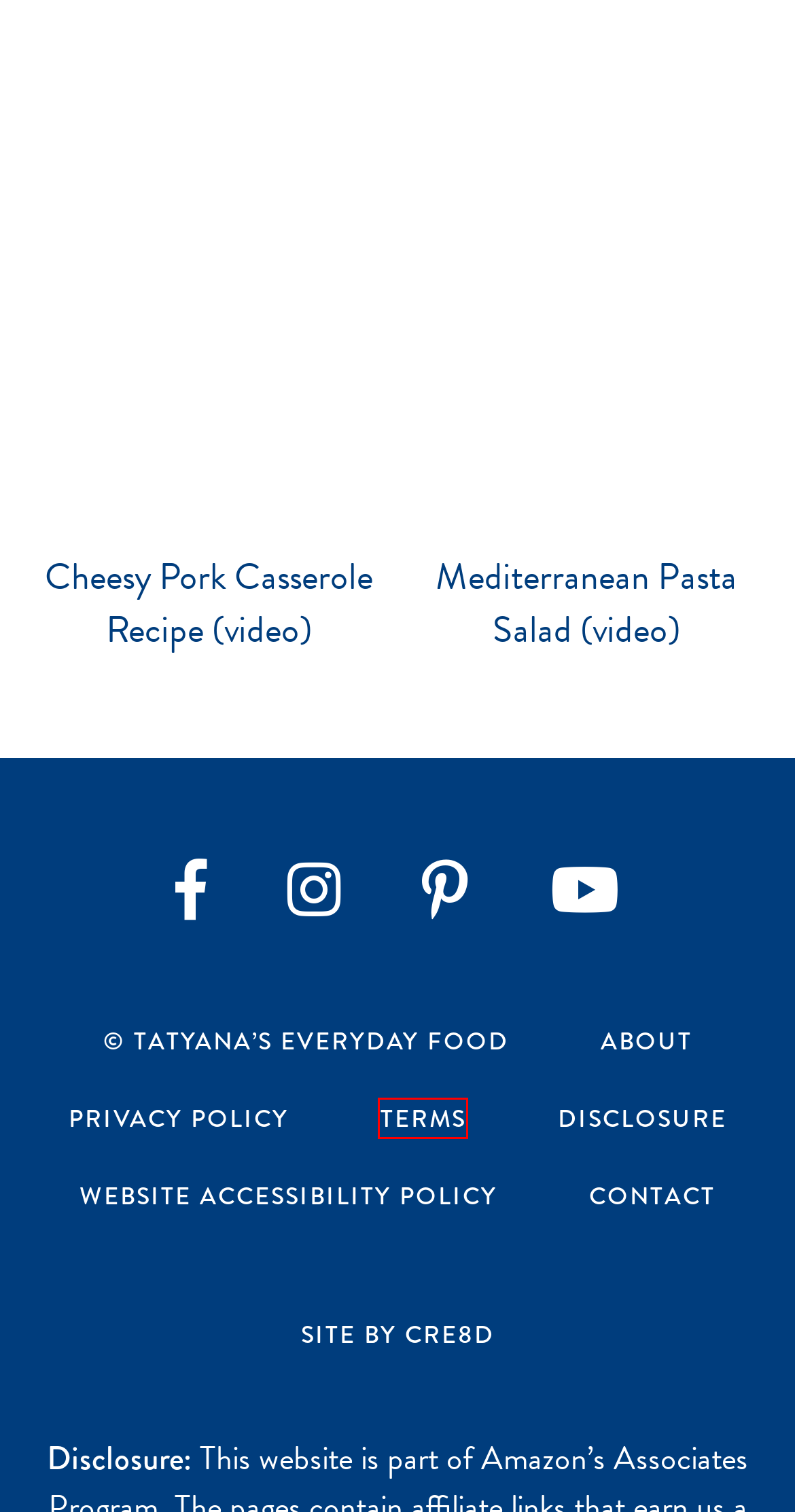Analyze the screenshot of a webpage with a red bounding box and select the webpage description that most accurately describes the new page resulting from clicking the element inside the red box. Here are the candidates:
A. Disclosure - Tatyanas Everyday Food
B. Cre8d Design: Award-winning Custom Wordpress Theme Designers
C. Contact - Tatyana Korchemnaya
D. Privacy Policy - Tatyanas Everyday Food
E. Mexican Archives - Tatyanas Everyday Food
F. Terms & Conditions - Tatyanas Everyday Food
G. Cheesy Pork Casserole Recipe (video) - Tatyanas Everyday Food
H. Website Accessibility Policy - Tatyanas Everyday Food

F